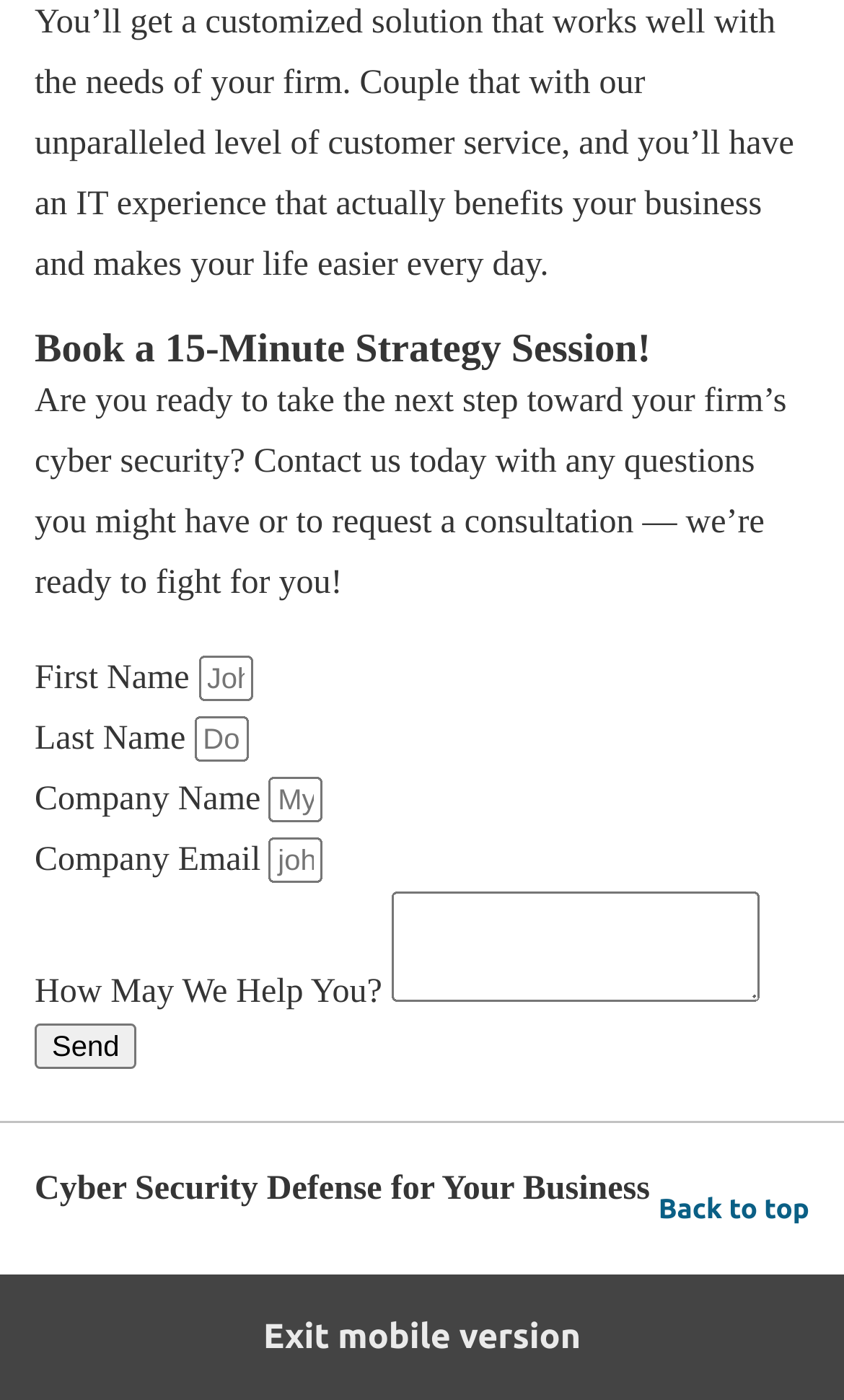What is the purpose of the strategy session?
Refer to the image and answer the question using a single word or phrase.

To discuss cyber security